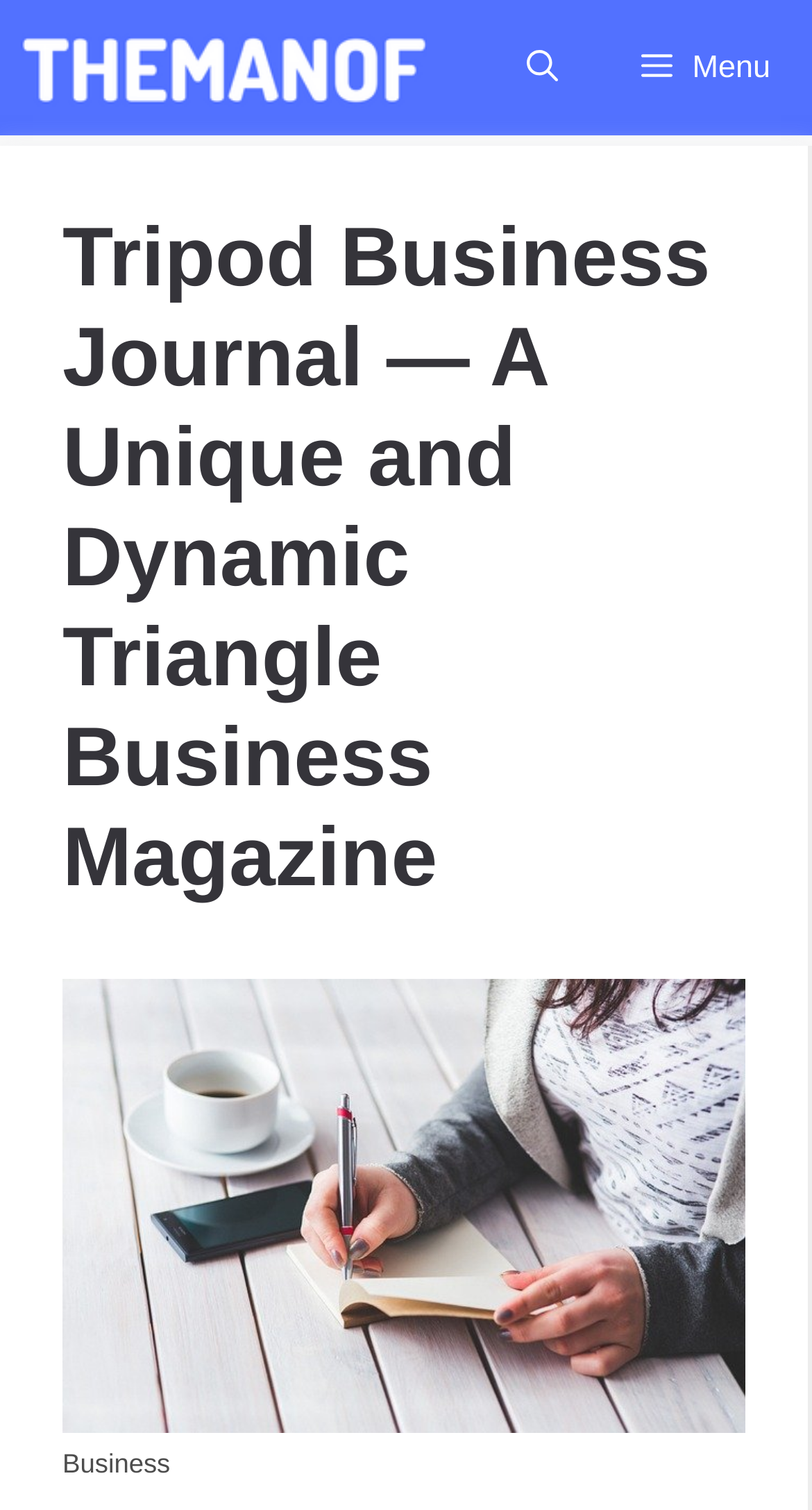Locate and generate the text content of the webpage's heading.

Tripod Business Journal — A Unique and Dynamic Triangle Business Magazine